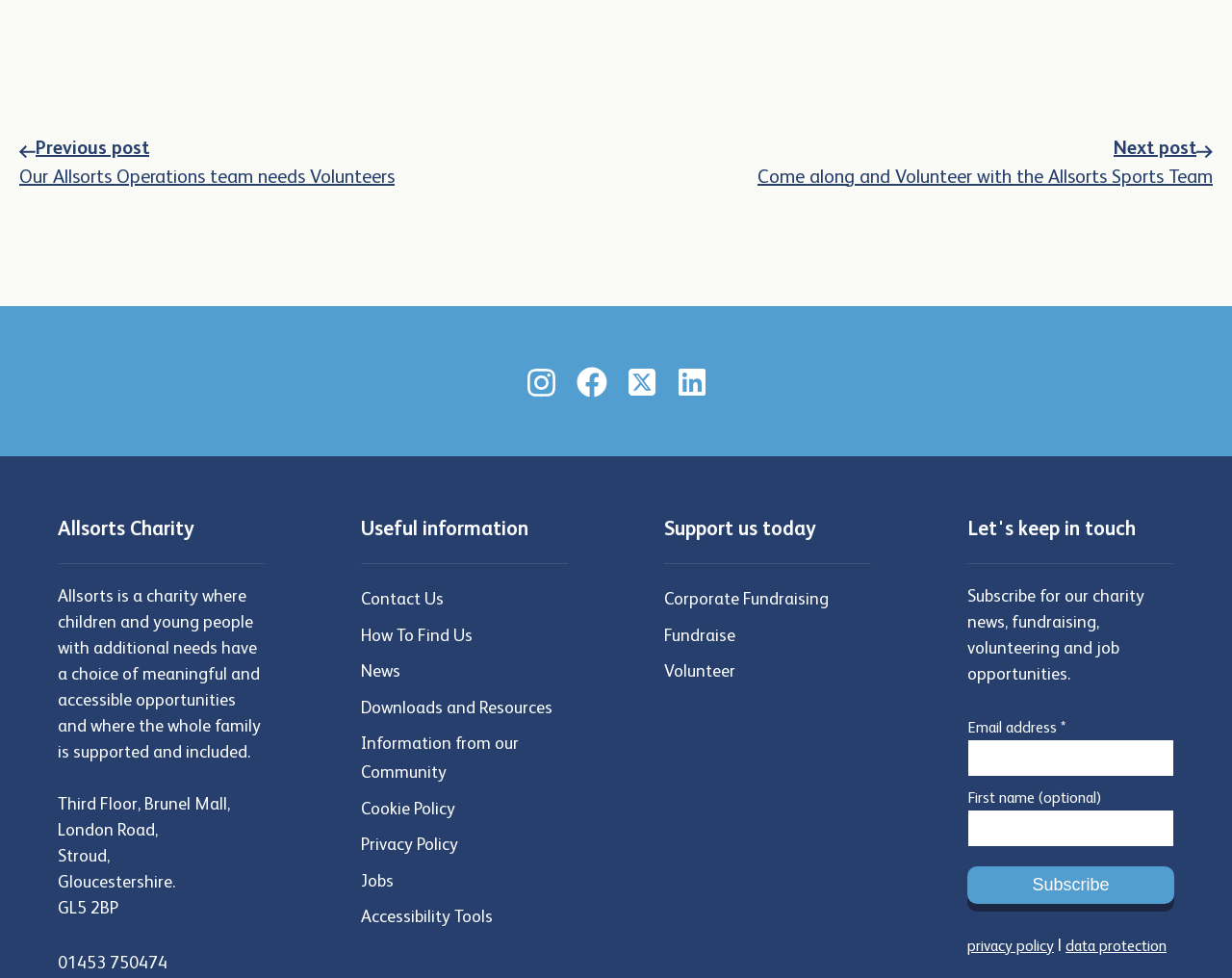Please identify the bounding box coordinates of the area that needs to be clicked to follow this instruction: "Click on the 'Previous post' link".

[0.016, 0.139, 0.32, 0.19]